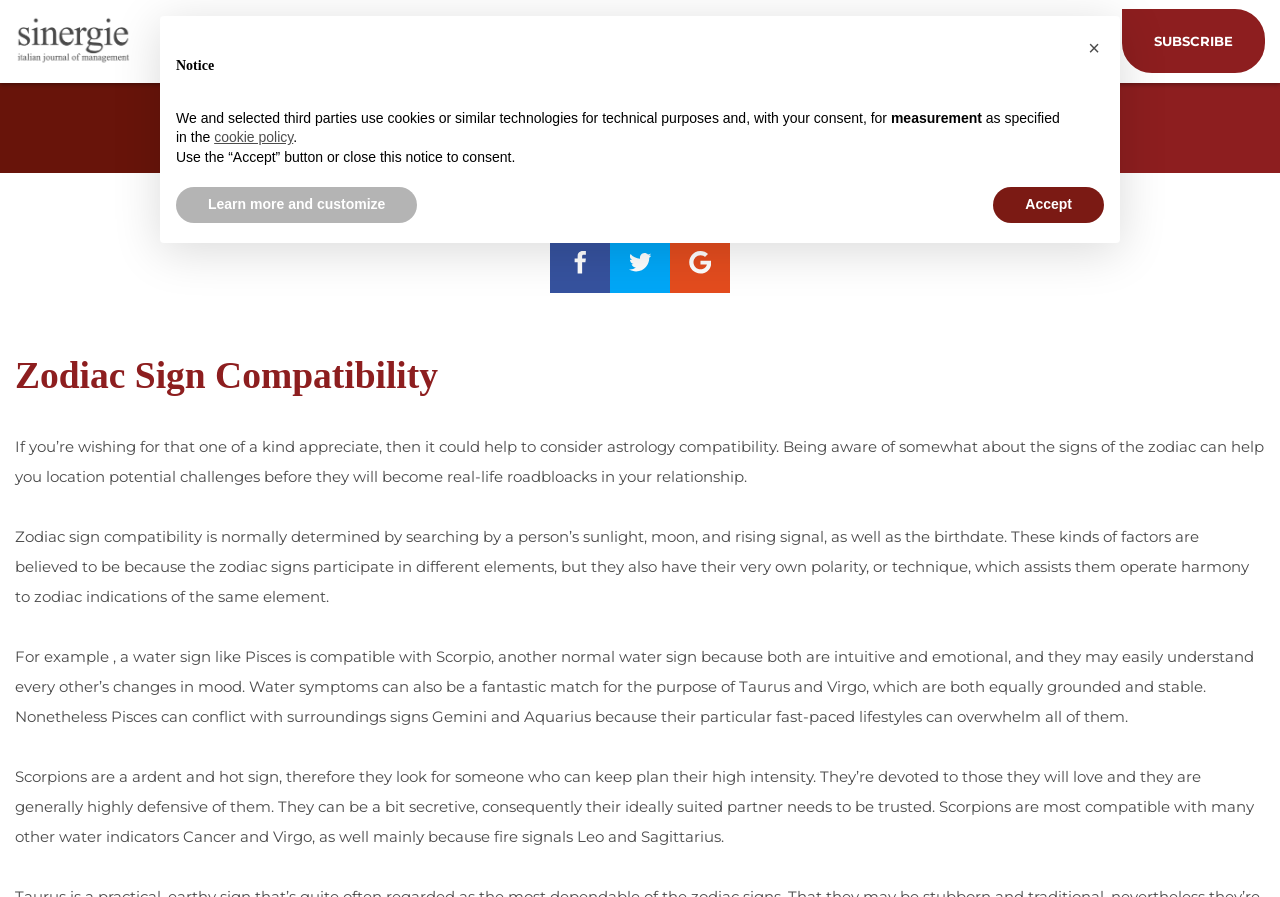Please reply to the following question with a single word or a short phrase:
Which zodiac signs are compatible with Pisces?

Scorpio, Taurus, and Virgo